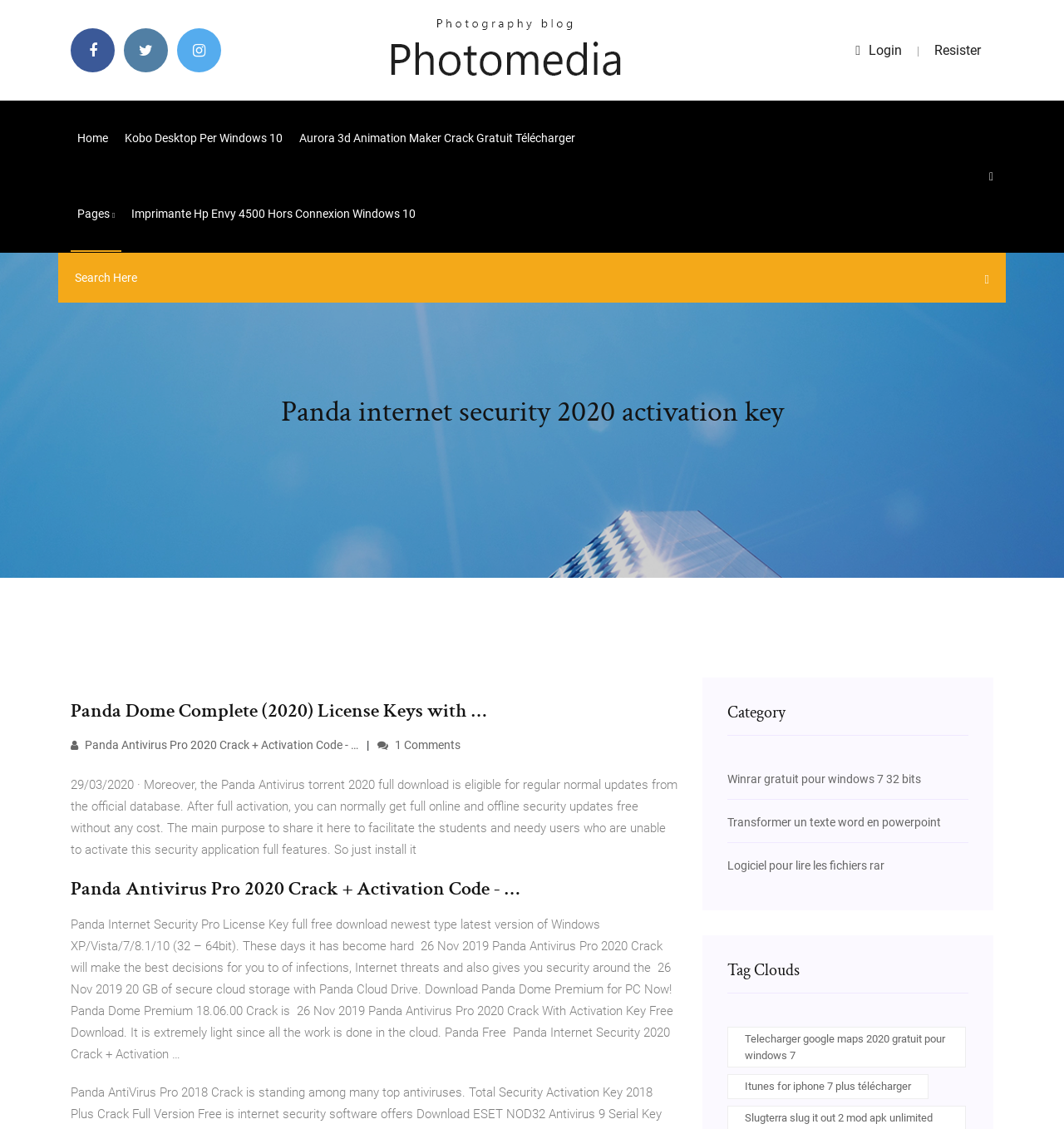Given the element description "1 Comments" in the screenshot, predict the bounding box coordinates of that UI element.

[0.355, 0.654, 0.433, 0.666]